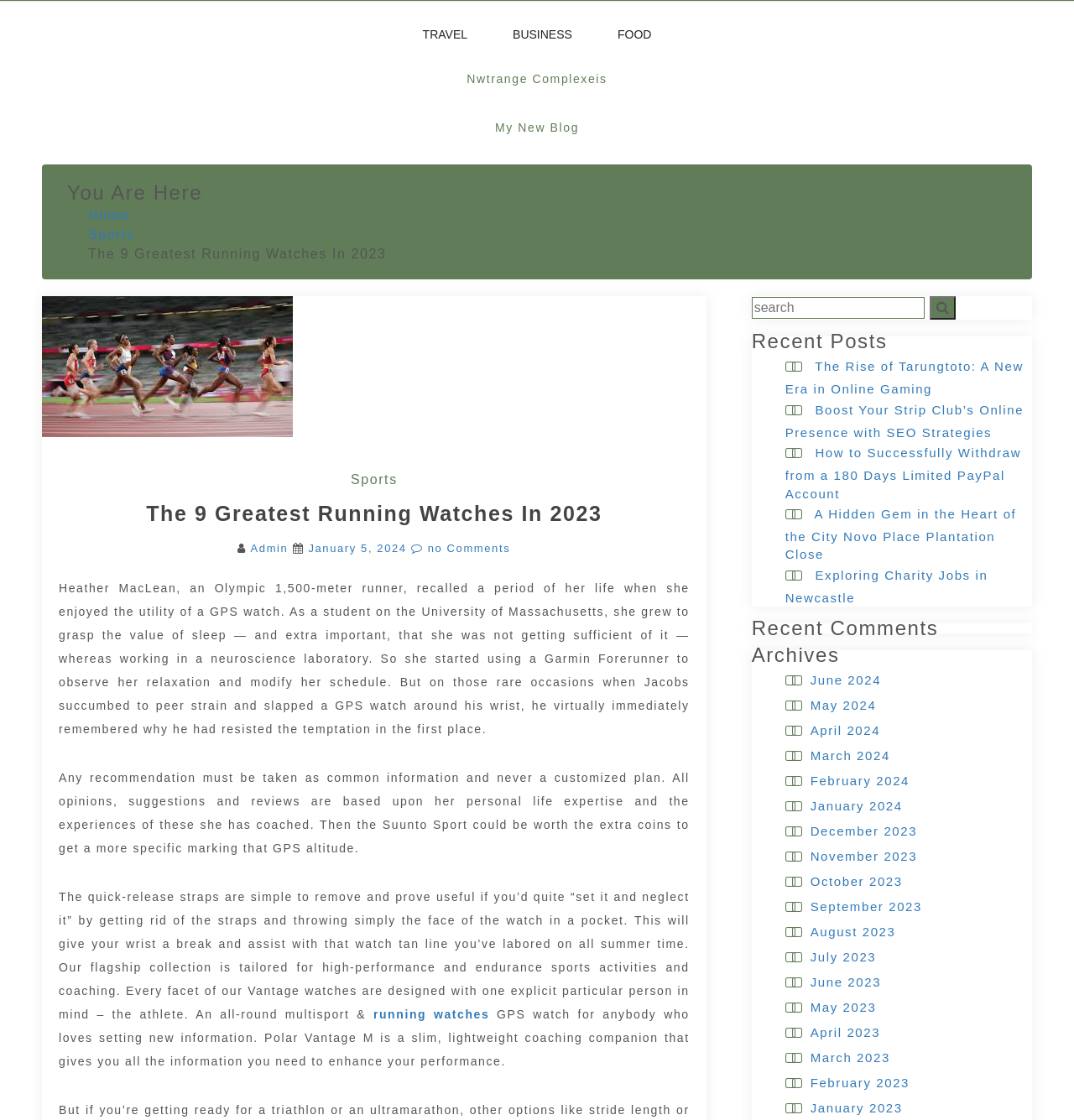Select the bounding box coordinates of the element I need to click to carry out the following instruction: "Read the 'The 9 Greatest Running Watches In 2023' article".

[0.055, 0.447, 0.642, 0.47]